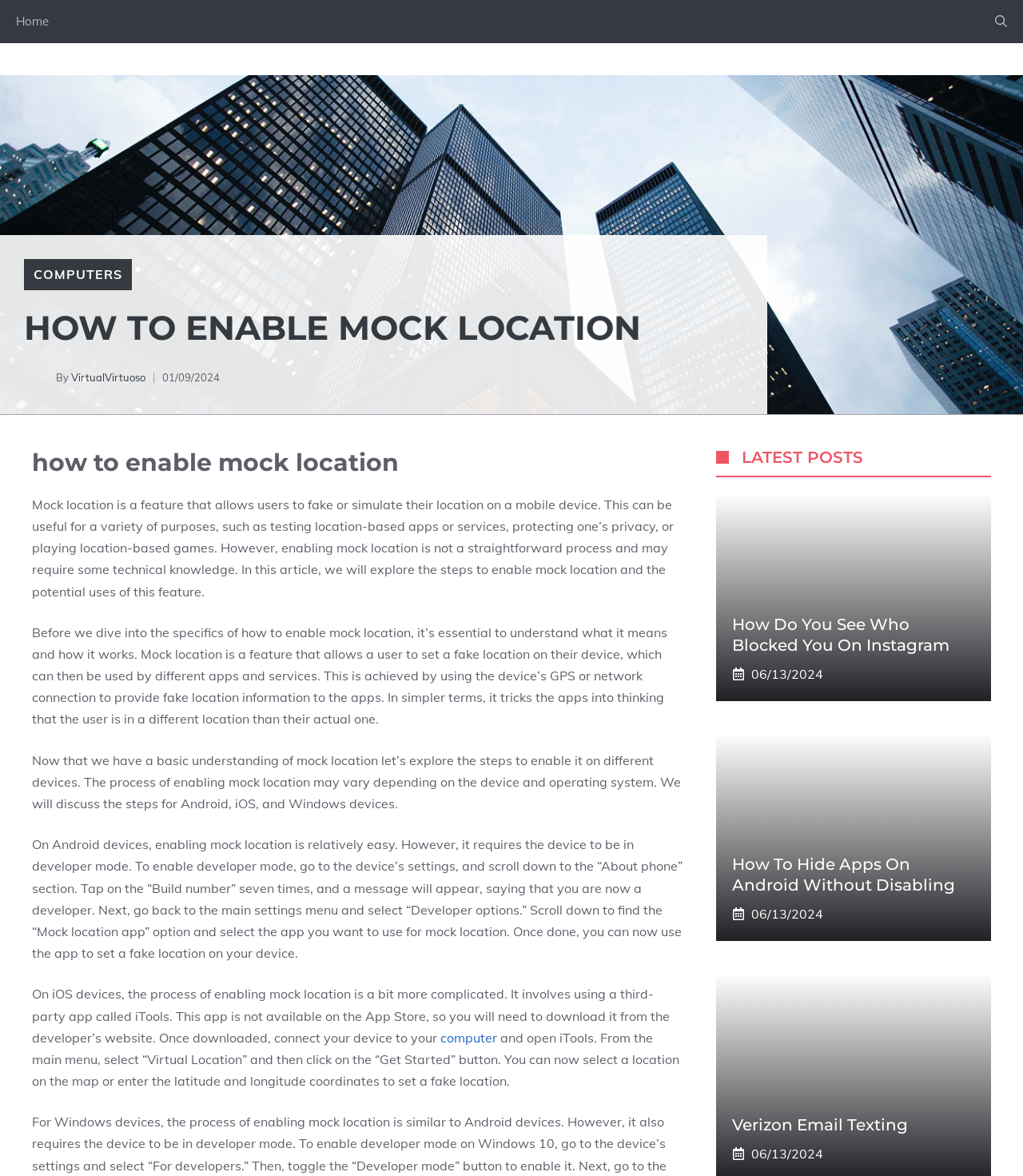Determine the bounding box coordinates for the clickable element required to fulfill the instruction: "View the 'LATEST POSTS'". Provide the coordinates as four float numbers between 0 and 1, i.e., [left, top, right, bottom].

[0.7, 0.38, 0.969, 0.406]